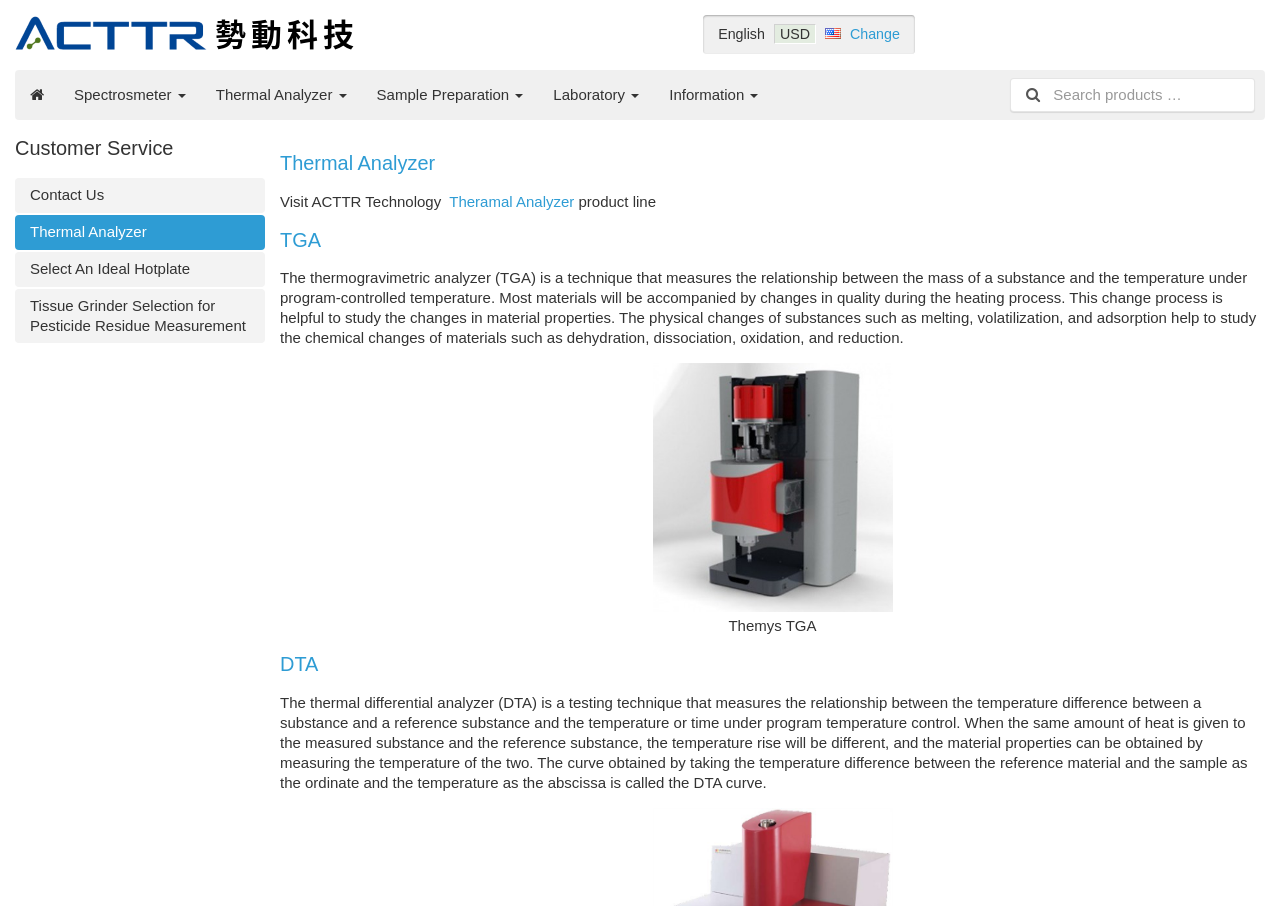Provide a thorough description of the webpage's content and layout.

The webpage is about ACTTR Technology, a company that provides thermal analyzer products and customer service. At the top left corner, there is a logo of ACTTR Technology, which is an image with a link to the company's homepage. Next to the logo, there is a link to change the language to English. On the top right corner, there is a currency selection dropdown menu with an image of the United States flag and a link to change the currency.

Below the top navigation bar, there are several links to different product categories, including Spectrosmeter, Thermal Analyzer, Sample Preparation, Laboratory, and Information. On the right side of these links, there is a search box where users can search for products.

The main content of the webpage is divided into two sections. The left section has a heading "Customer Service" with links to contact the company, Thermal Analyzer, and other related topics. The right section has a heading "Thermal Analyzer" with links to different types of thermal analyzers, including TGA and DTA.

In the Thermal Analyzer section, there is a brief introduction to TGA, which is a technique that measures the relationship between the mass of a substance and the temperature under program-controlled temperature. Below the introduction, there is an image of a thermal analyzer and a detailed description of the TGA technique. Further down, there is a heading "DTA" with a link to learn more about DTA, which is a testing technique that measures the relationship between the temperature difference between a substance and a reference substance and the temperature or time under program temperature control.